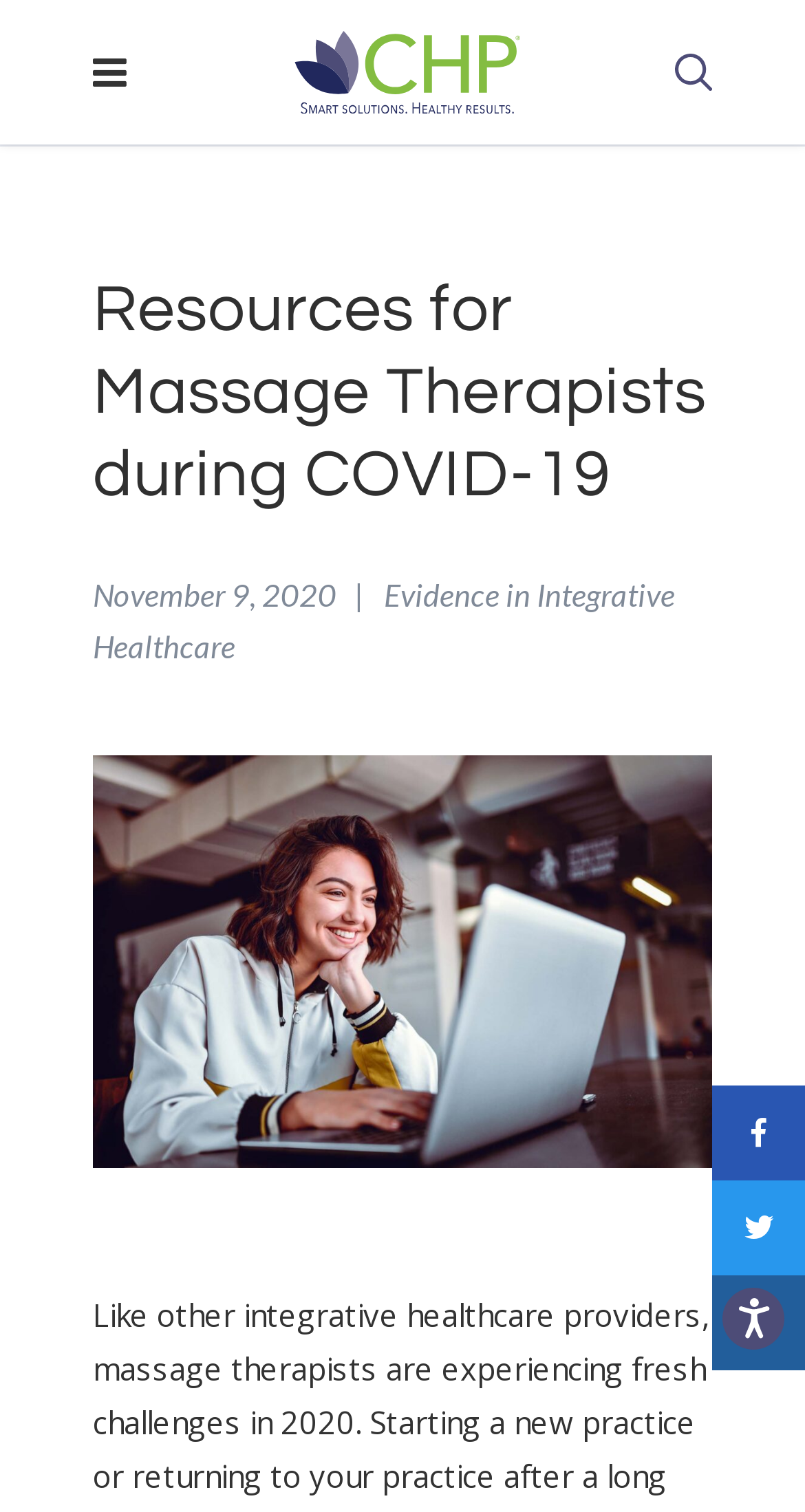How many social media links are at the bottom of the page?
Based on the image, provide a one-word or brief-phrase response.

3